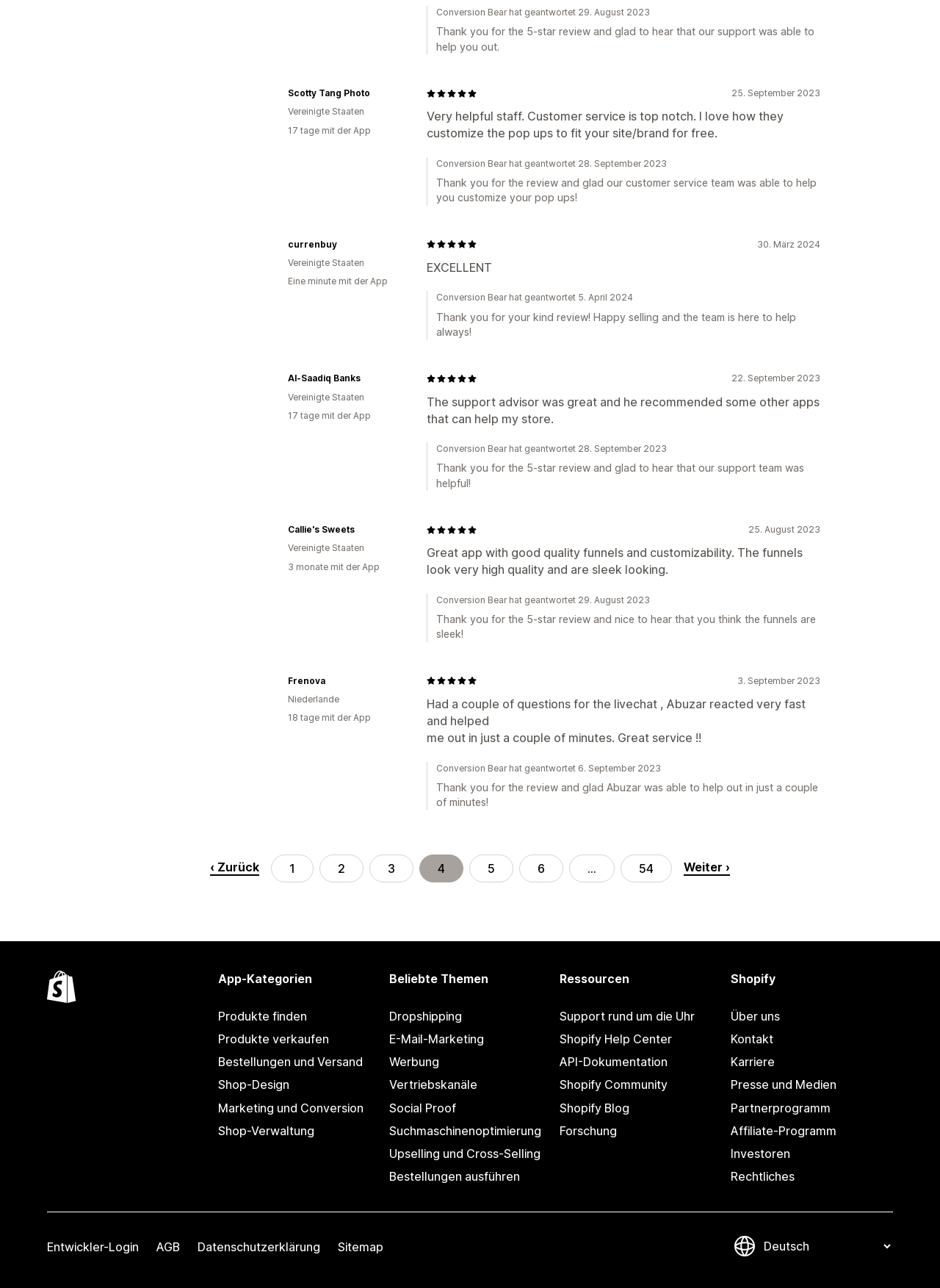Predict the bounding box coordinates of the UI element that matches this description: "Support rund um die Uhr". The coordinates should be in the format [left, top, right, bottom] with each value between 0 and 1.

[0.596, 0.78, 0.768, 0.798]